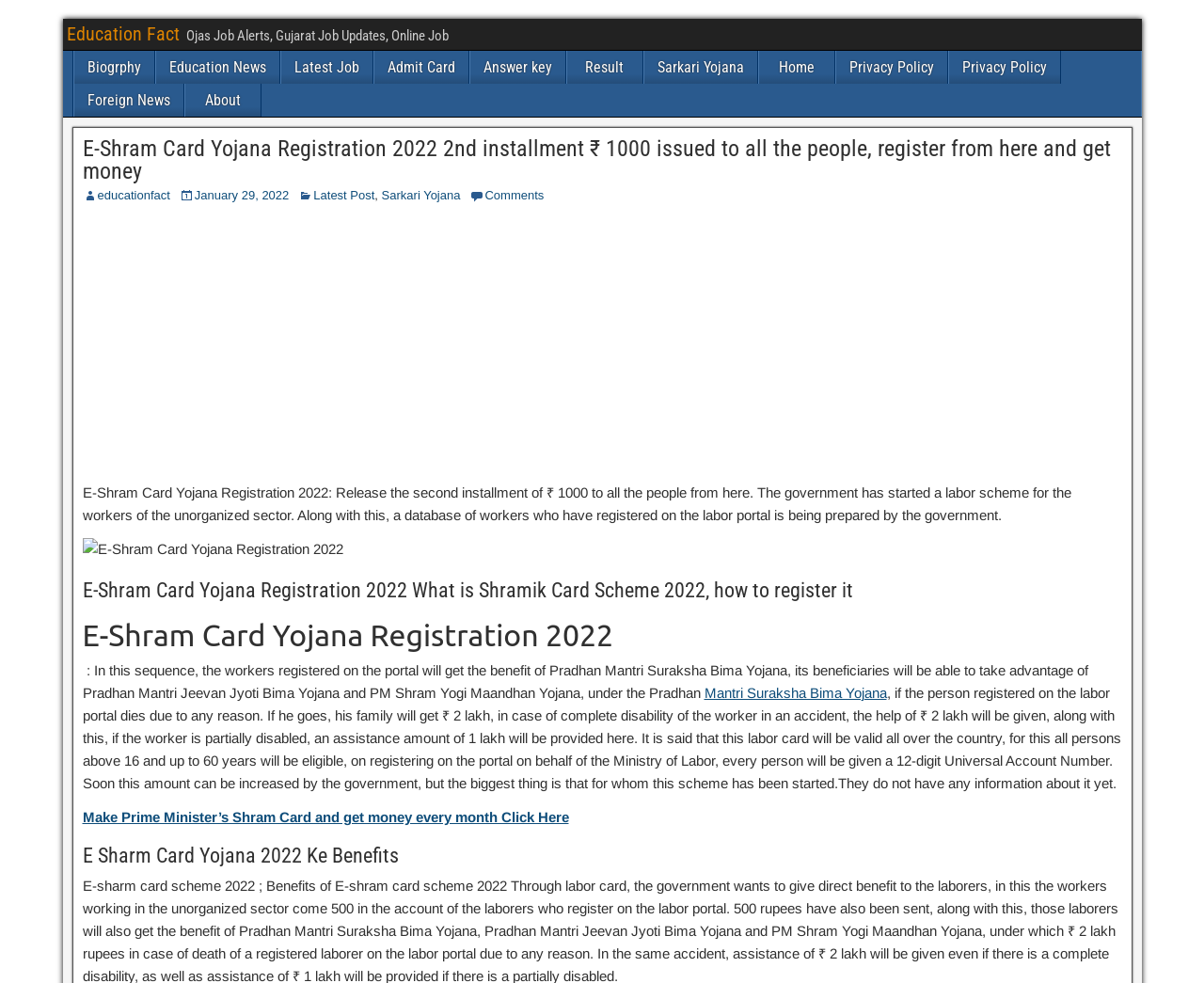What is the name of the labor scheme?
Look at the screenshot and respond with one word or a short phrase.

E-Shram Card Yojana